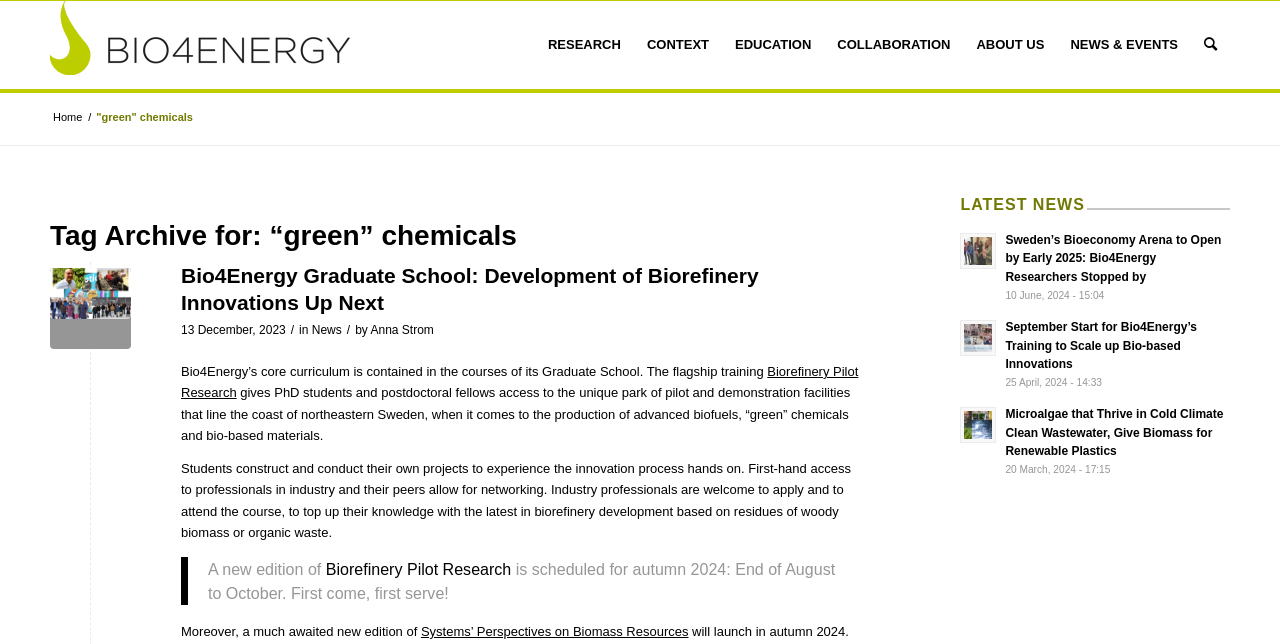What is the type of materials mentioned in the webpage as being produced from residues of woody biomass or organic waste?
Please give a detailed and elaborate answer to the question.

I found the answer by looking at the paragraph describing the Biorefinery Pilot Research course, which mentioned the production of advanced biofuels, “green” chemicals, and bio-based materials.